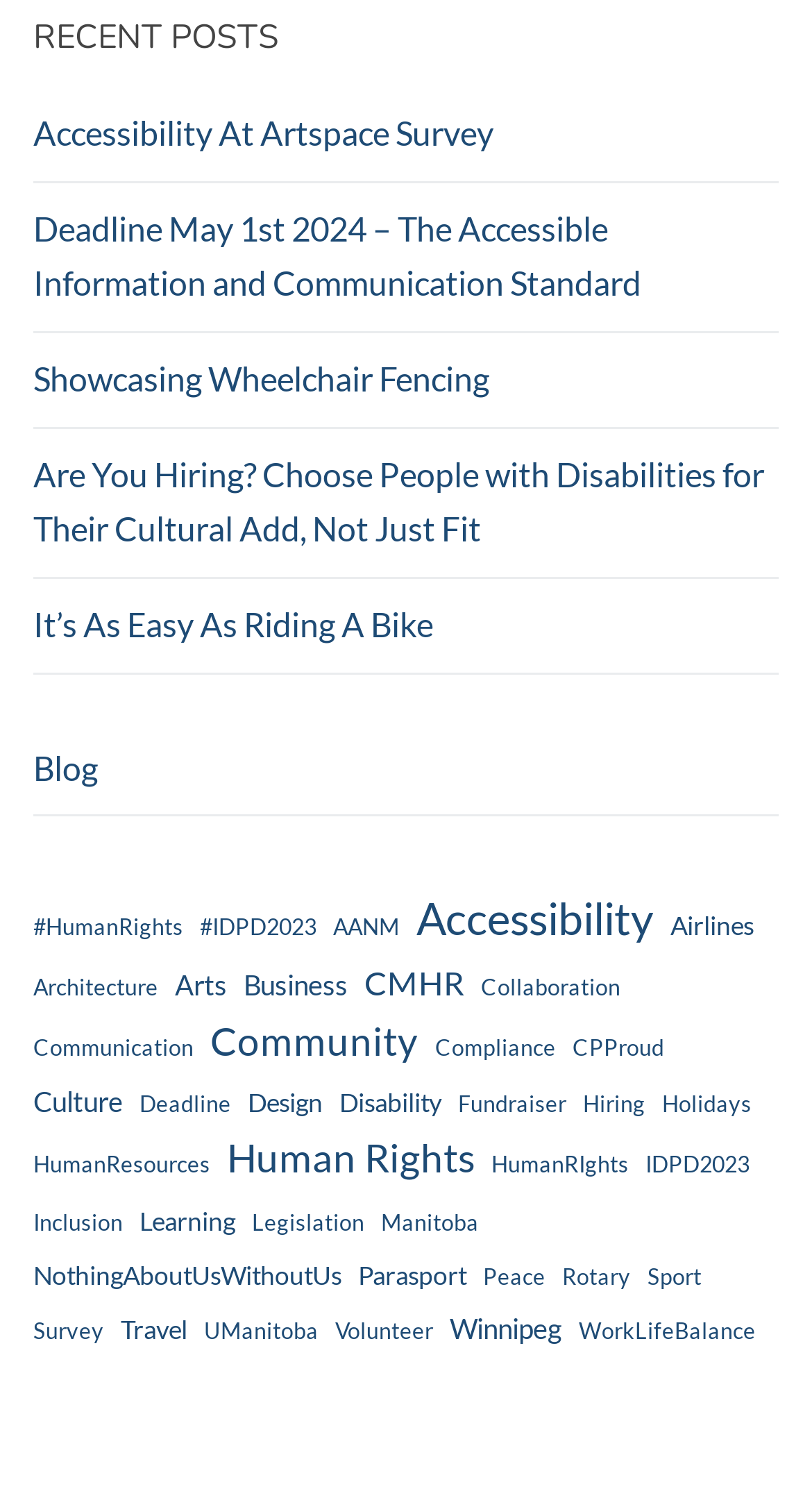Using the provided element description "Accessibility At Artspace Survey", determine the bounding box coordinates of the UI element.

[0.041, 0.071, 0.959, 0.122]